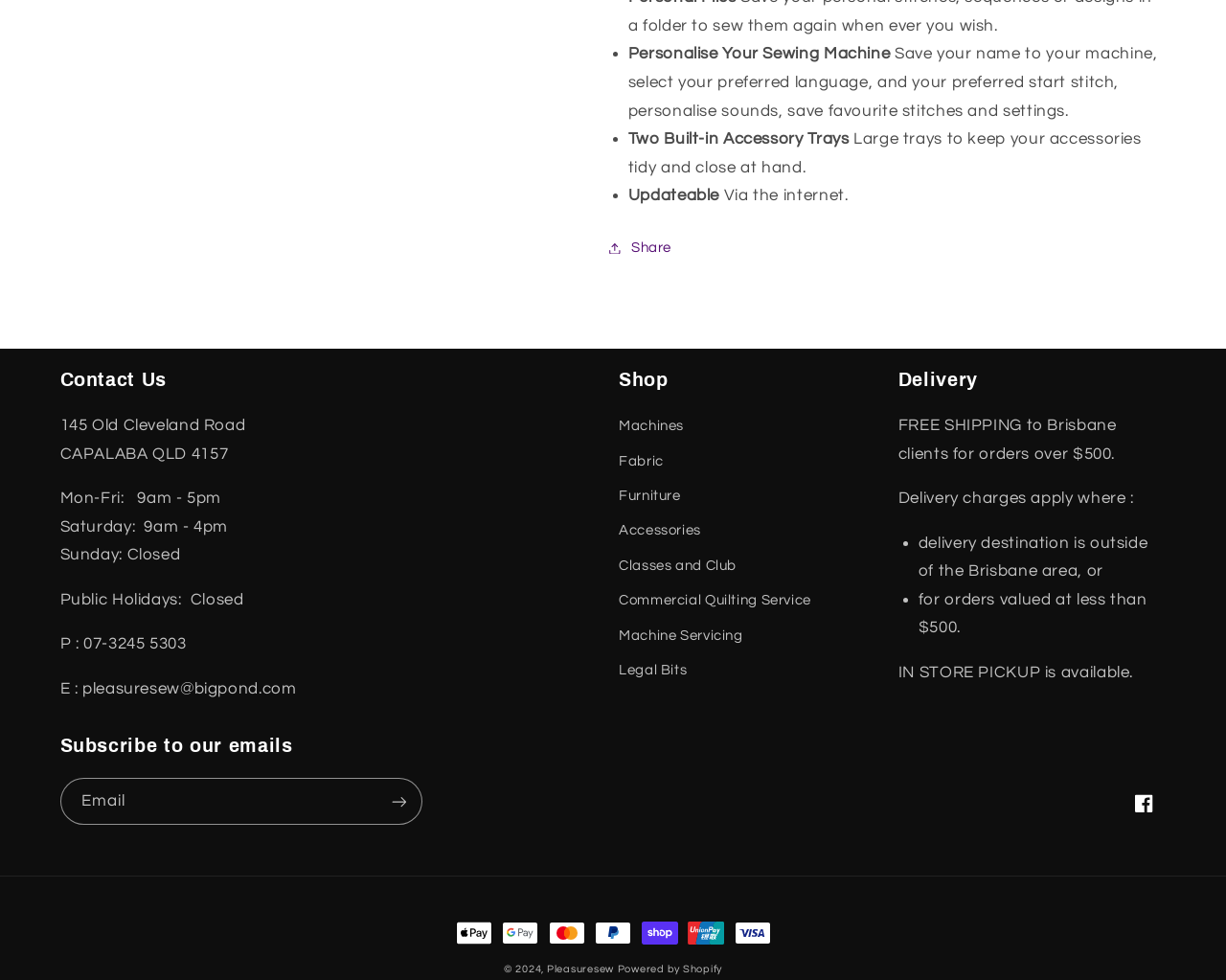What is the name of the sewing machine store?
Please provide a single word or phrase in response based on the screenshot.

Pleasuresew